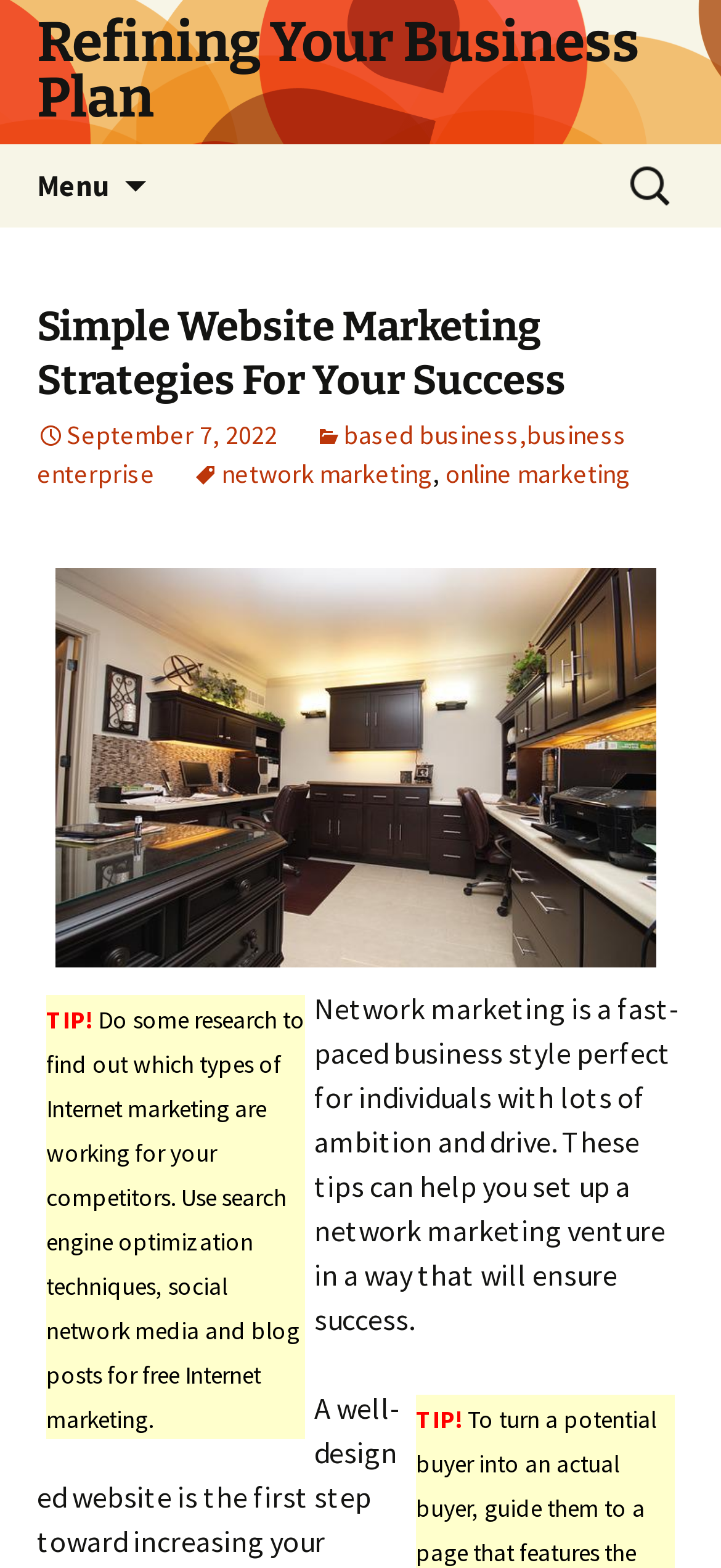Refer to the image and provide a thorough answer to this question:
What is the purpose of the search box?

The search box is located at the top right corner of the webpage, and it has a label 'Search for:' next to it, indicating that its purpose is to allow users to search for specific content within the webpage or website.